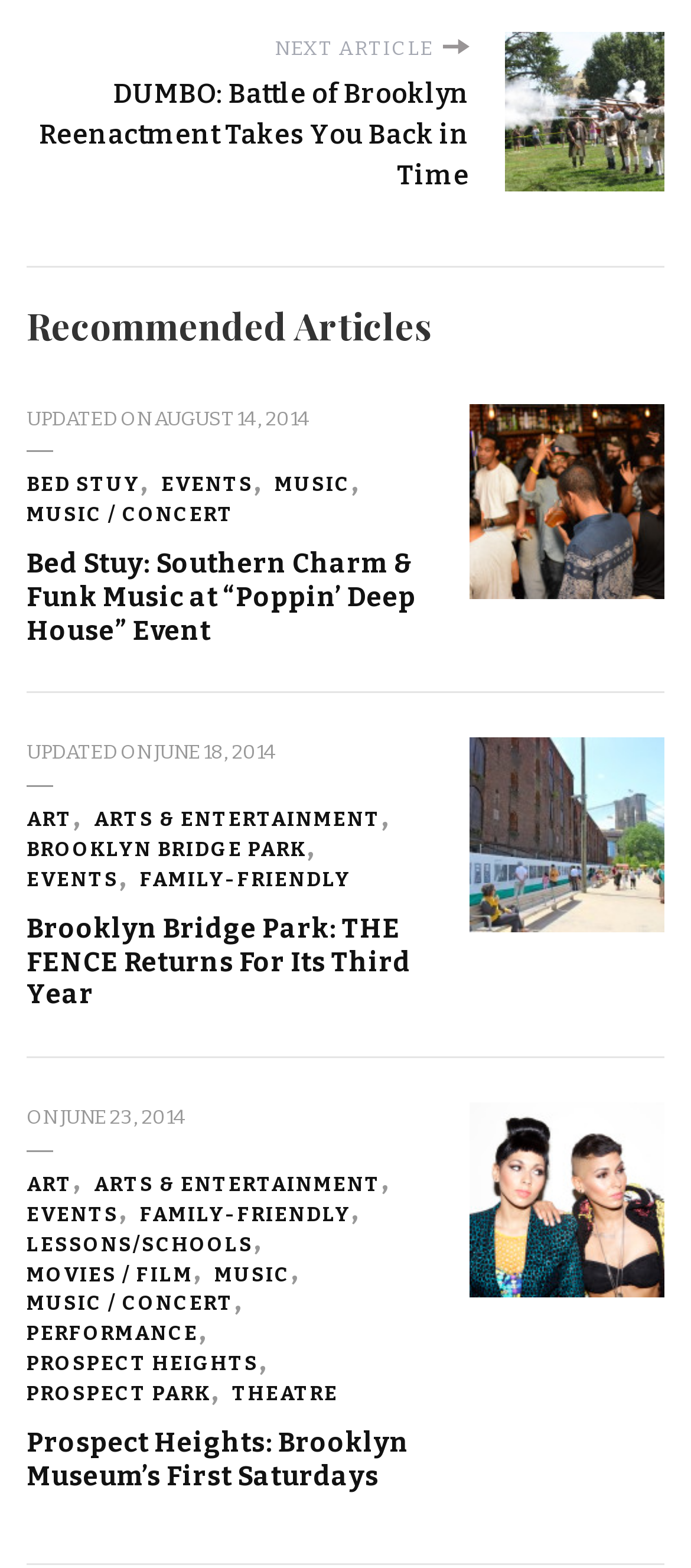Please identify the coordinates of the bounding box that should be clicked to fulfill this instruction: "Learn more about Brooklyn Bridge Park: THE FENCE Returns For Its Third Year".

[0.038, 0.582, 0.628, 0.645]